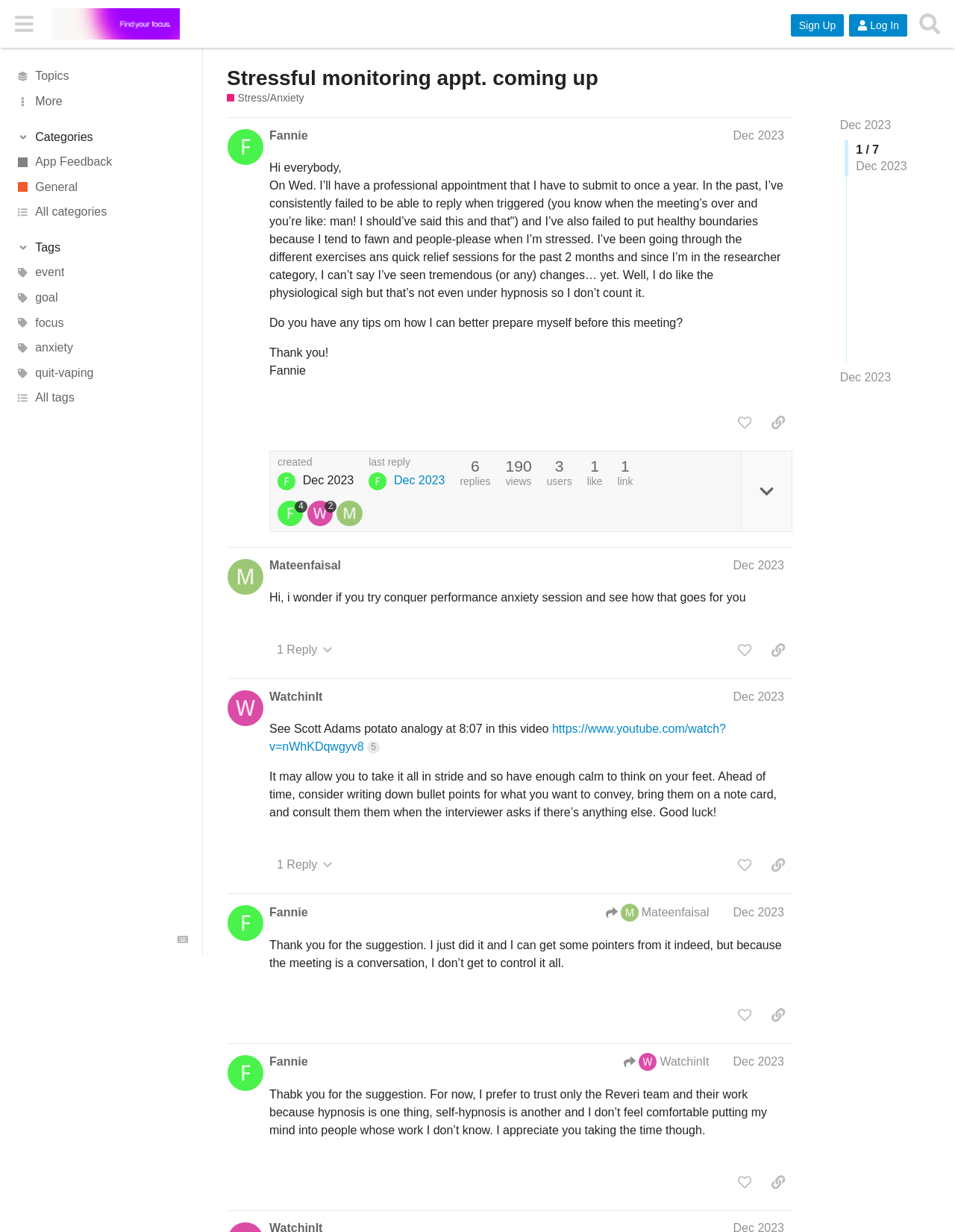Find and specify the bounding box coordinates that correspond to the clickable region for the instruction: "Click on the 'like this post' button".

[0.765, 0.333, 0.795, 0.354]